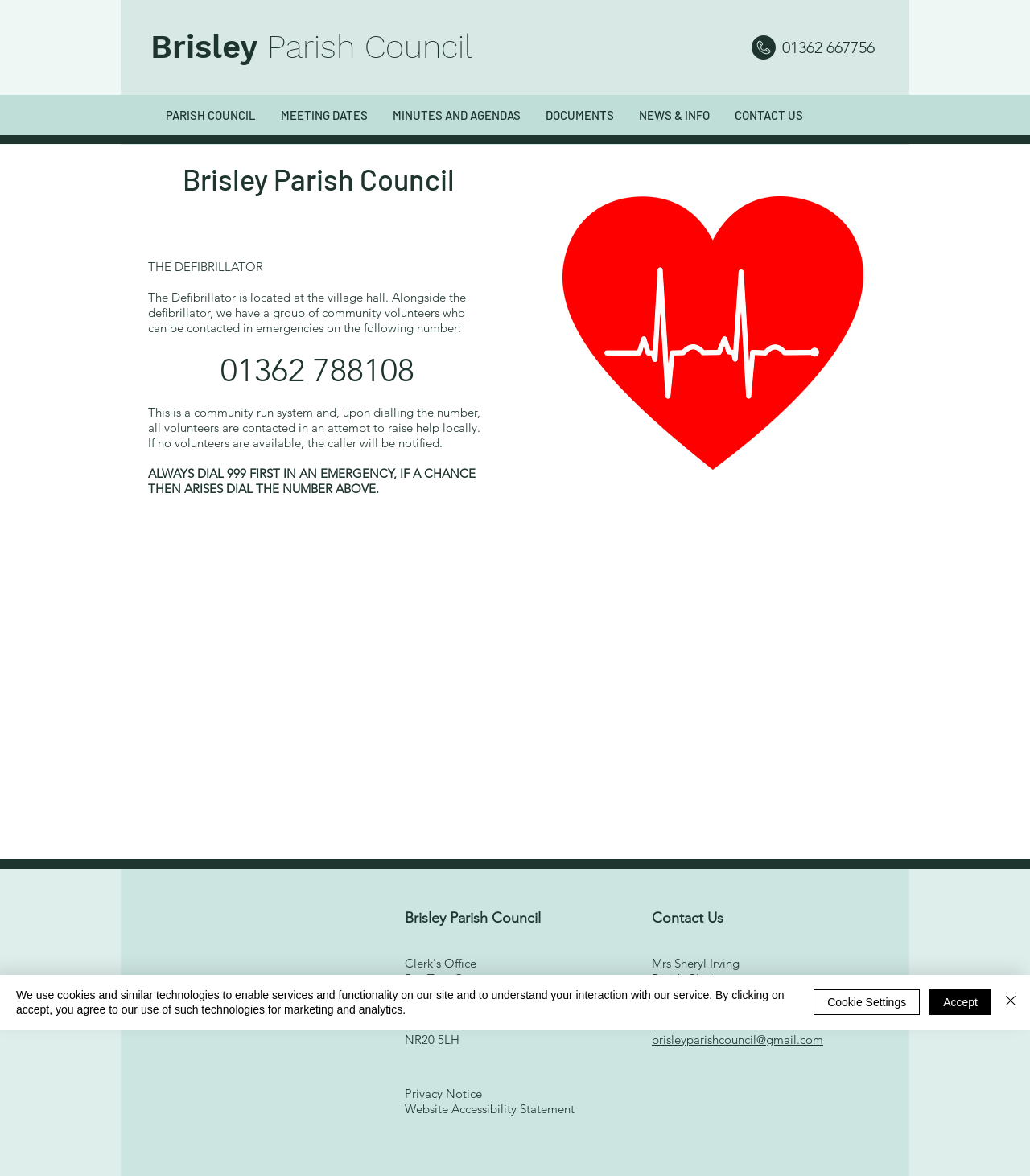Identify the bounding box for the element characterized by the following description: "parent_node: Brisley Parish Council".

[0.145, 0.773, 0.373, 0.964]